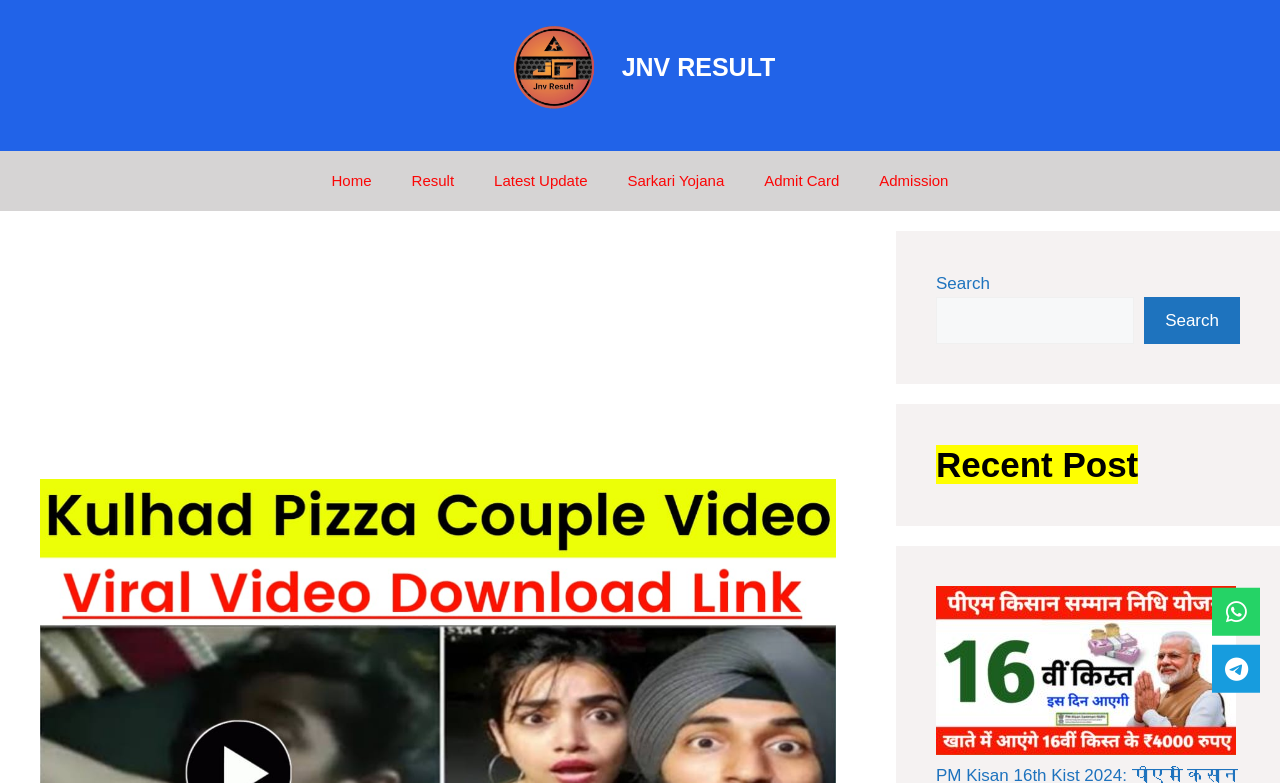Identify and provide the main heading of the webpage.

Kulhad Pizza Couple Video Viral Link [Youtube, Instagram], Today News, Controversy